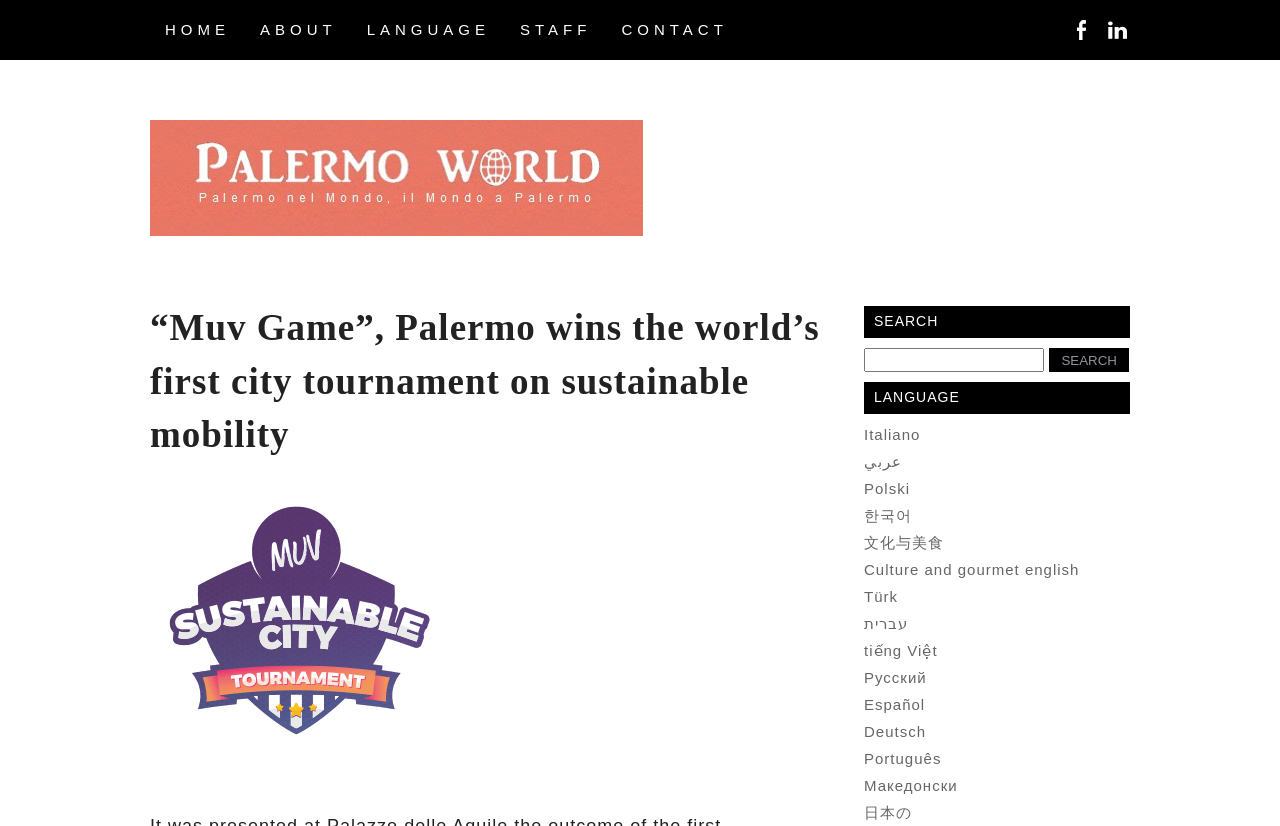From the element description: "About", extract the bounding box coordinates of the UI element. The coordinates should be expressed as four float numbers between 0 and 1, in the order [left, top, right, bottom].

None